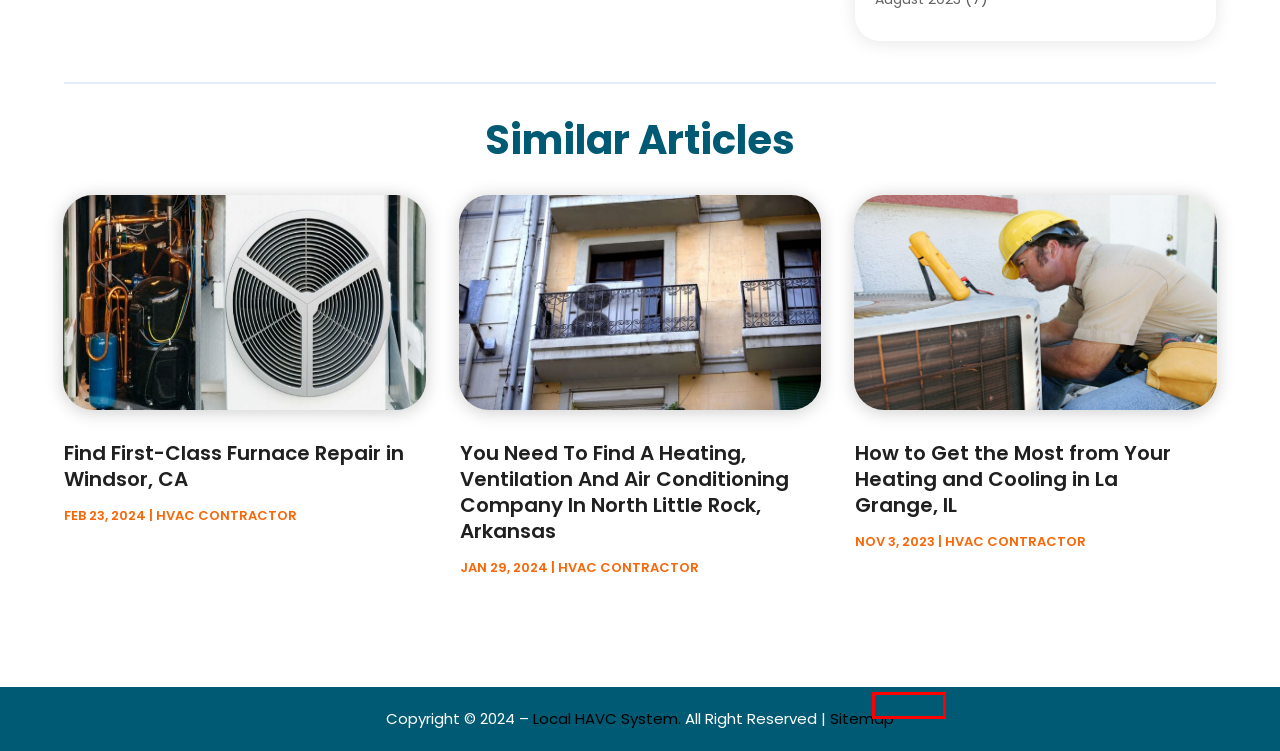You’re provided with a screenshot of a webpage that has a red bounding box around an element. Choose the best matching webpage description for the new page after clicking the element in the red box. The options are:
A. December 2022 - Local HVAC System
B. March 2023 - Local HVAC System
C. January 2022 - Local HVAC System
D. Plumbing Archives - Local HVAC System
E. June 2021 - Local HVAC System
F. June 2022 - Local HVAC System
G. Water Heaters Archives - Local HVAC System
H. May 2023 - Local HVAC System

E